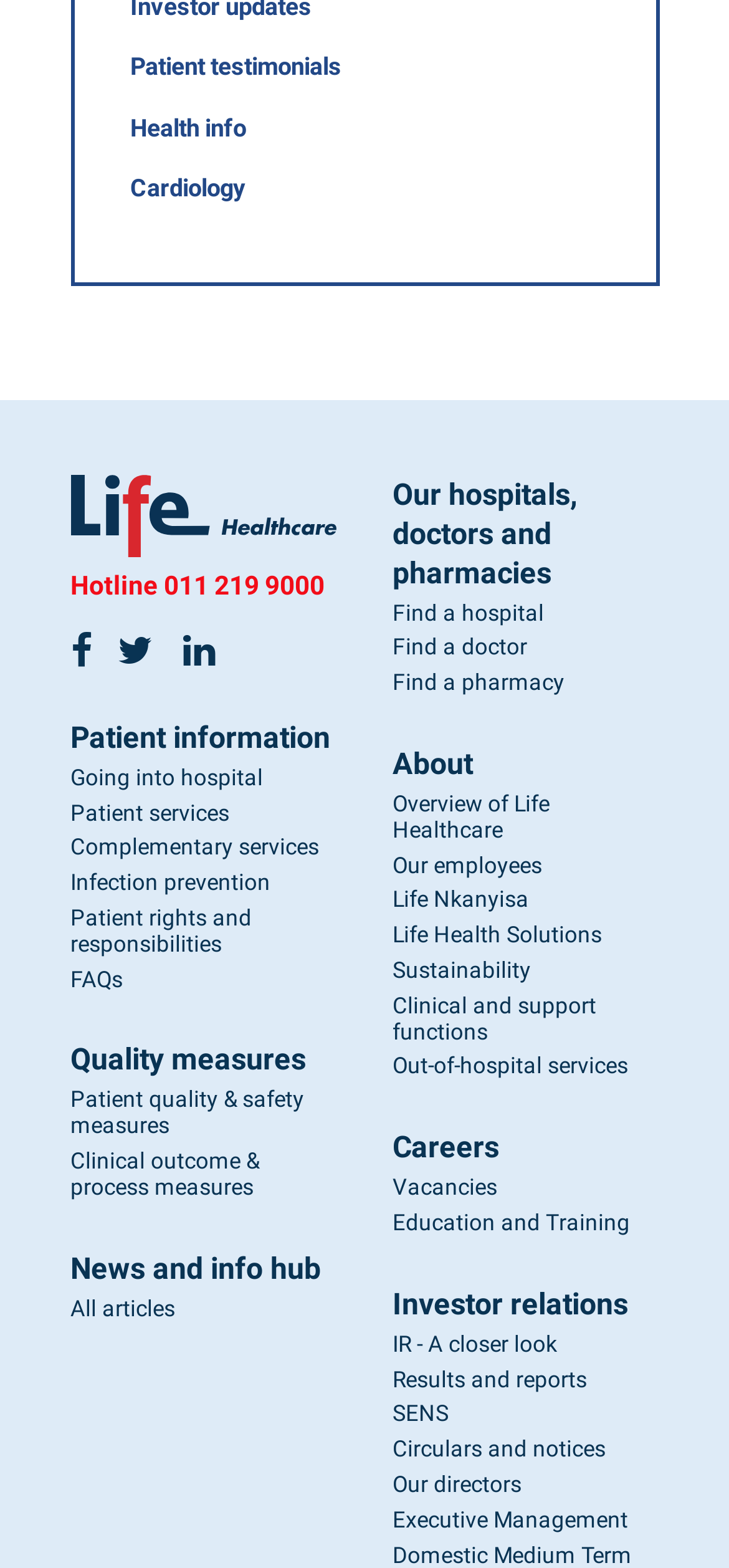What is the purpose of the '' link?
Give a single word or phrase answer based on the content of the image.

Unknown